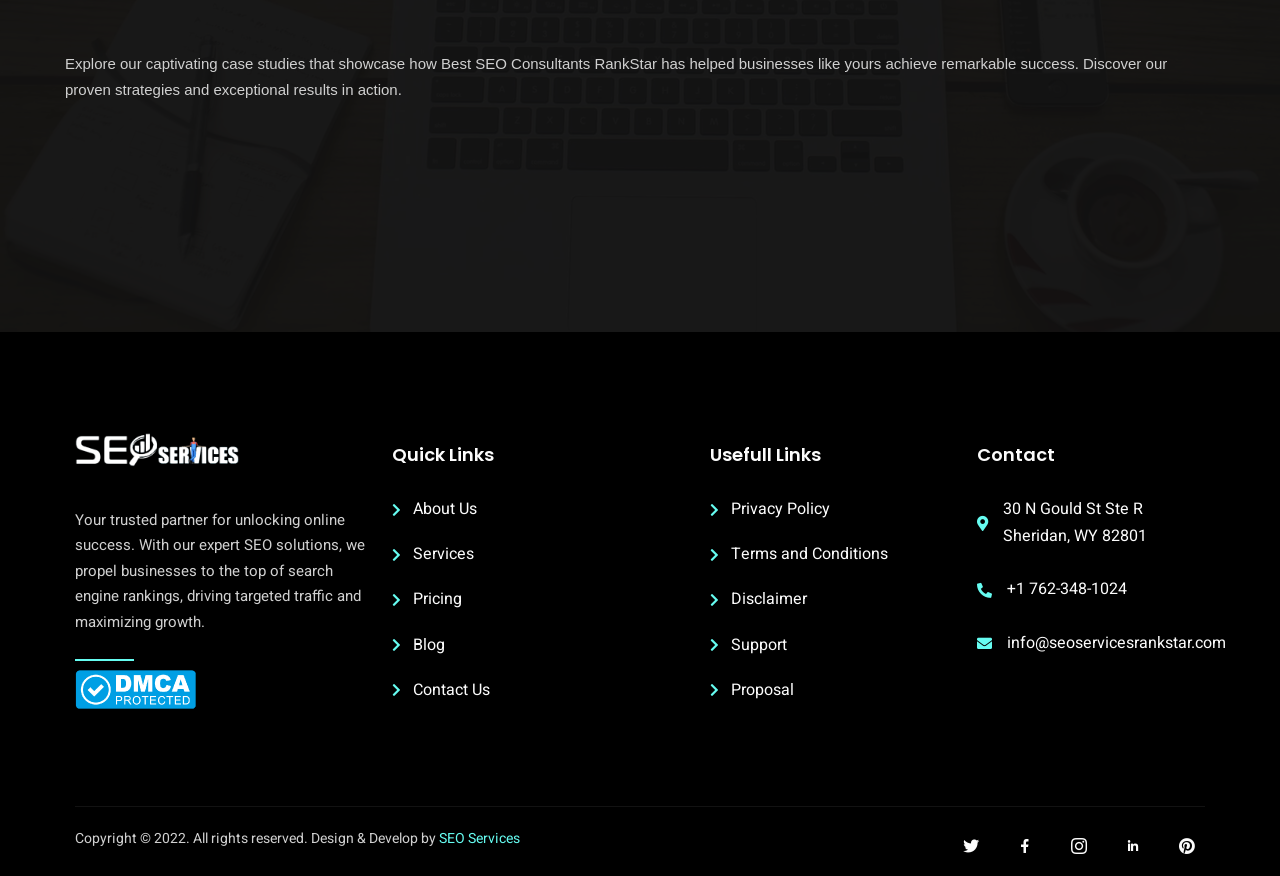How many social media links are at the bottom of the page?
Relying on the image, give a concise answer in one word or a brief phrase.

4